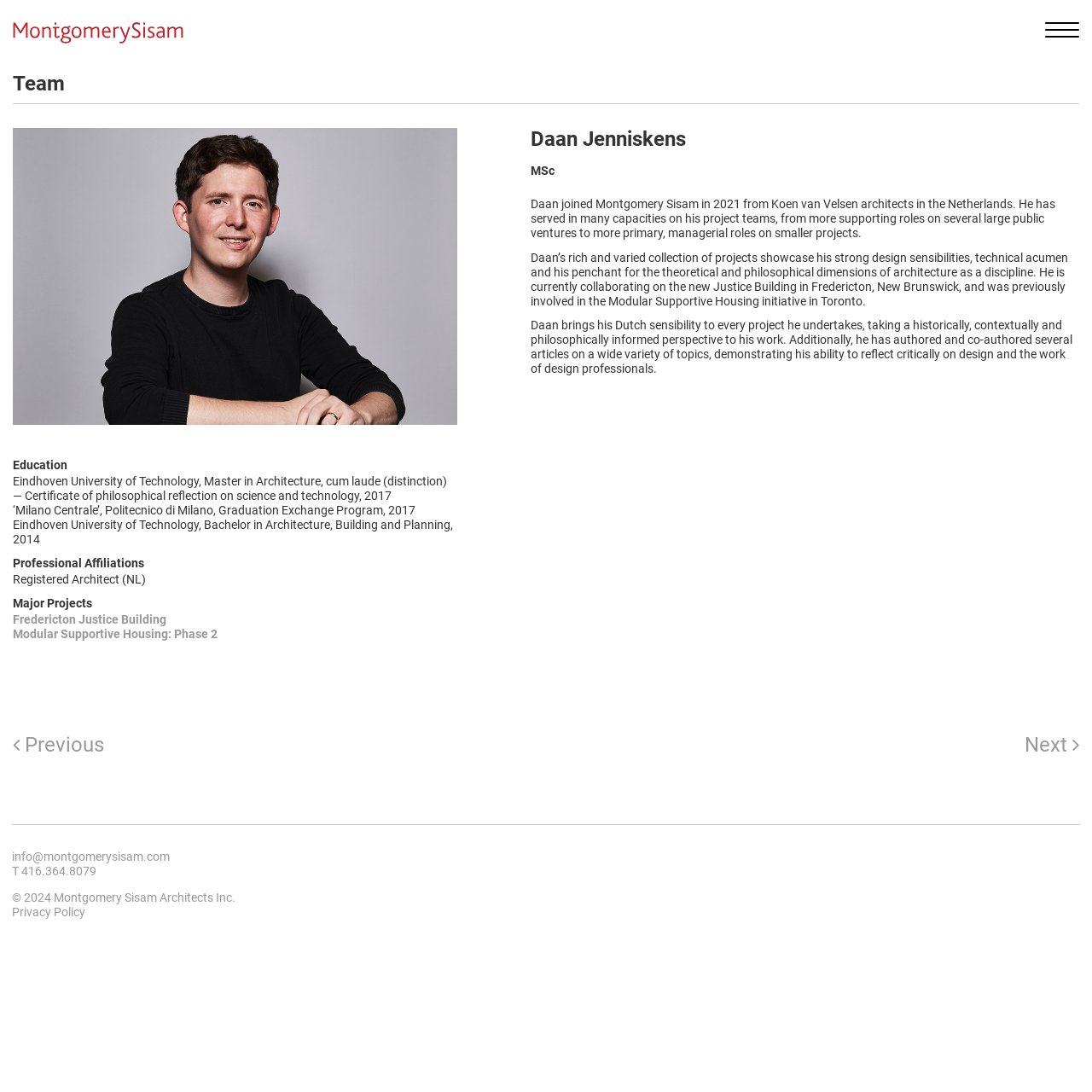Convey a detailed summary of the webpage, mentioning all key elements.

This webpage is about Daan Jenniskens, an architect at Montgomery Sisam. At the top left, there is a link to Montgomery Sisam accompanied by an image. Next to it, on the right side, is a button to toggle navigation. 

Below the top section, there is a heading "Team" on the left, followed by a large image. On the left side, there are several sections, including "Education", "Professional Affiliations", and "Major Projects". Under "Education", there are three paragraphs describing Daan's educational background. Under "Professional Affiliations", there is a single line of text indicating that Daan is a registered architect in the Netherlands. Under "Major Projects", there are two links to specific projects, "Fredericton Justice Building" and "Modular Supportive Housing: Phase 2".

On the right side, there is a section about Daan Jenniskens, with a heading and a subheading "MSc". Below this, there are three paragraphs describing Daan's work experience and skills. 

At the bottom of the page, there is a section for post navigation, with links to previous and next pages. Below this, there is contact information, including an email address, phone number, and copyright information. There is also a link to the Privacy Policy at the very bottom.